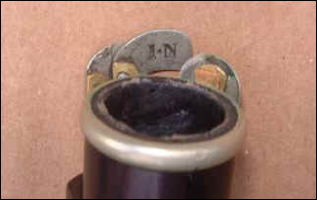Break down the image and describe every detail you can observe.

The image features the emblematic markings of a wooden flute, prominently displaying the initials "I·N" engraved on the key touch. This particular key is characteristic of flutes from a certain period, and the identification of "I·N" may suggest a connection to a silversmith keymaker rather than a known flute maker. The flute itself, marked "George & Manby," hints at its historical lineage and association with a music dealership in Fleet Street. The craftsmanship is illustrated in the ornate details of the key, which is mounted on the flute's body, showcasing a blend of functionality and artistry typical of woodwind instruments crafted from the 18th century. The image serves as a valuable reference for enthusiasts and scholars investigating the lineage and makers of historical flutes.